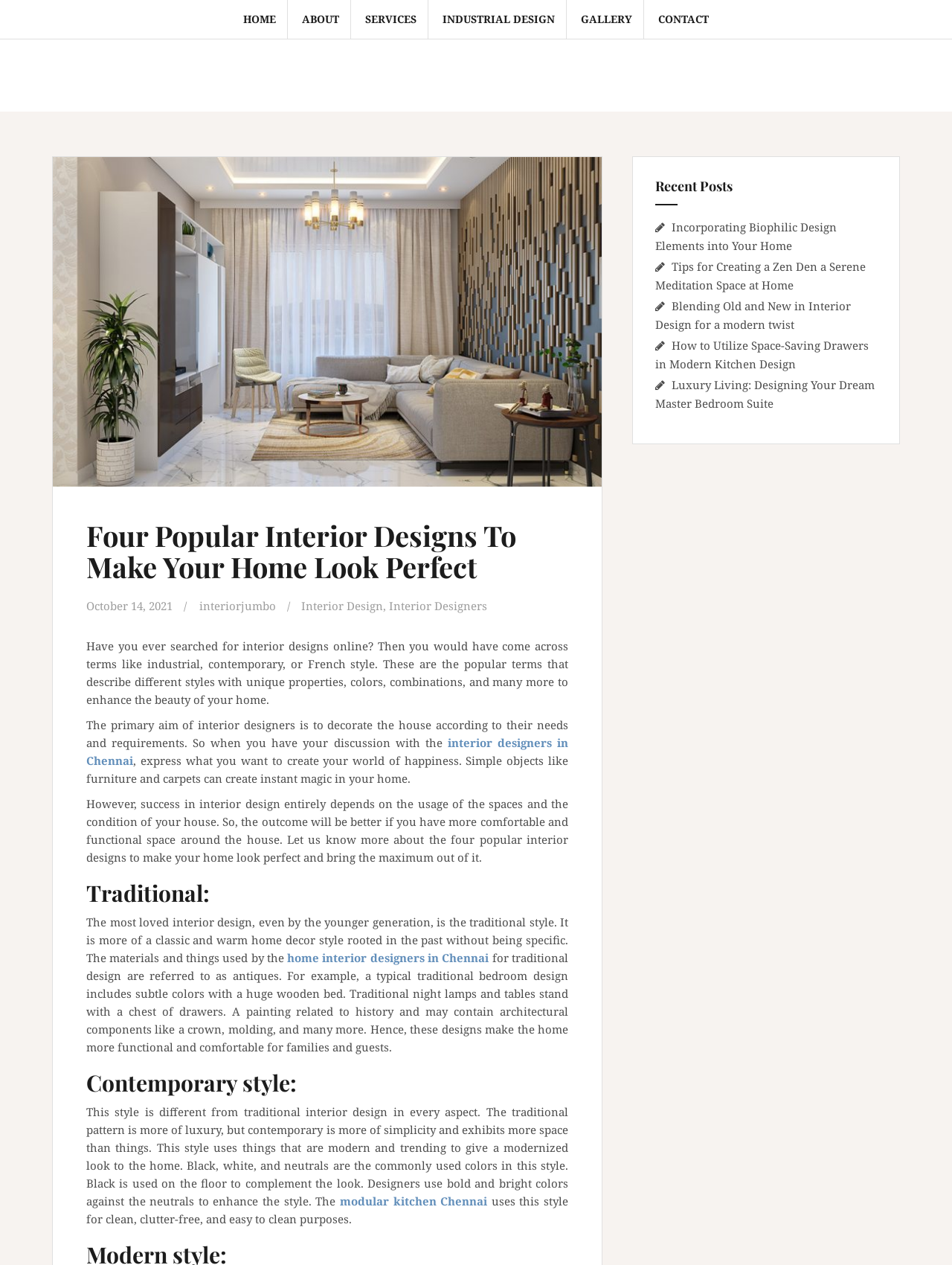What is the purpose of interior designers?
Using the visual information, reply with a single word or short phrase.

To decorate the house